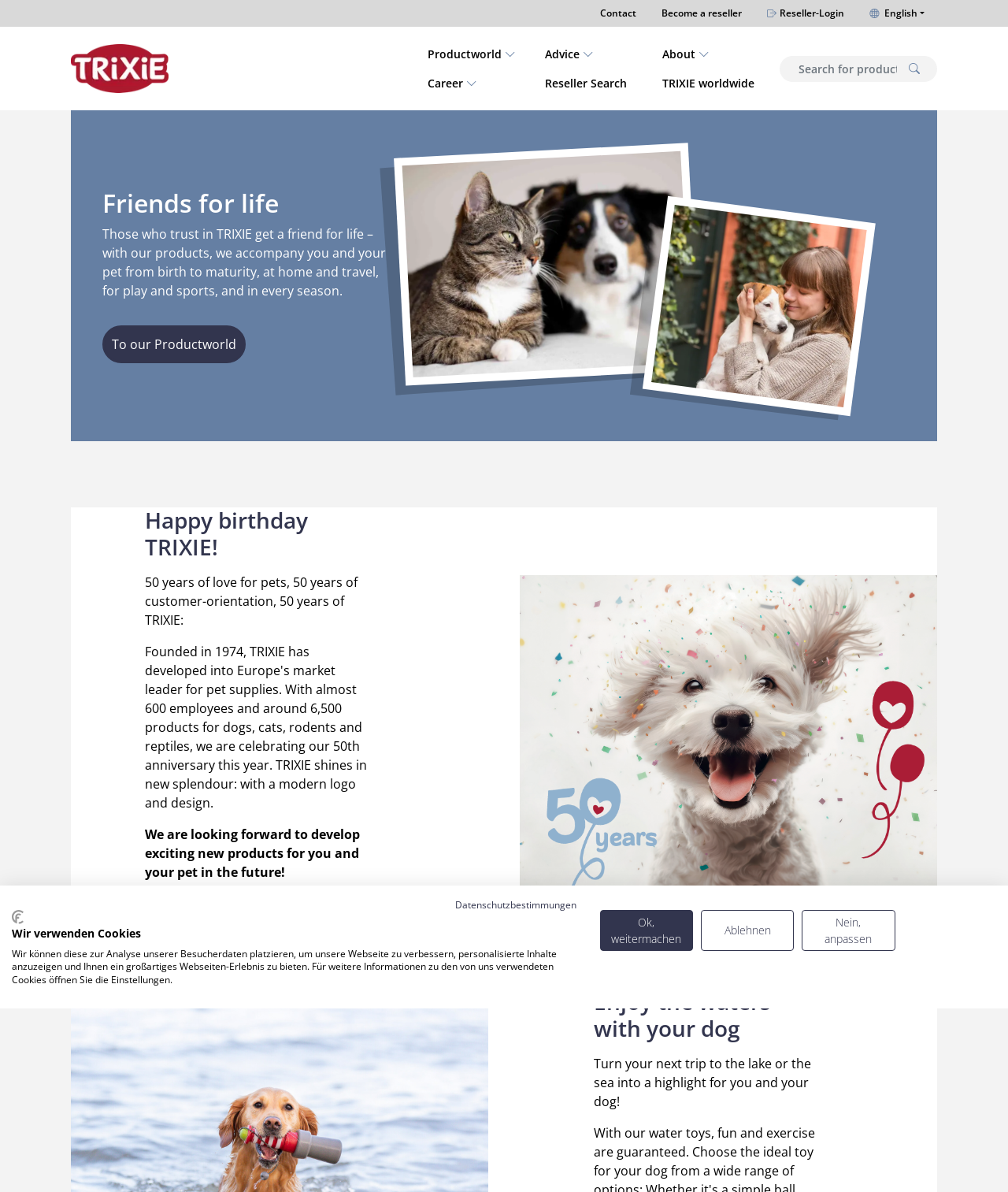Provide the text content of the webpage's main heading.

Friends for life